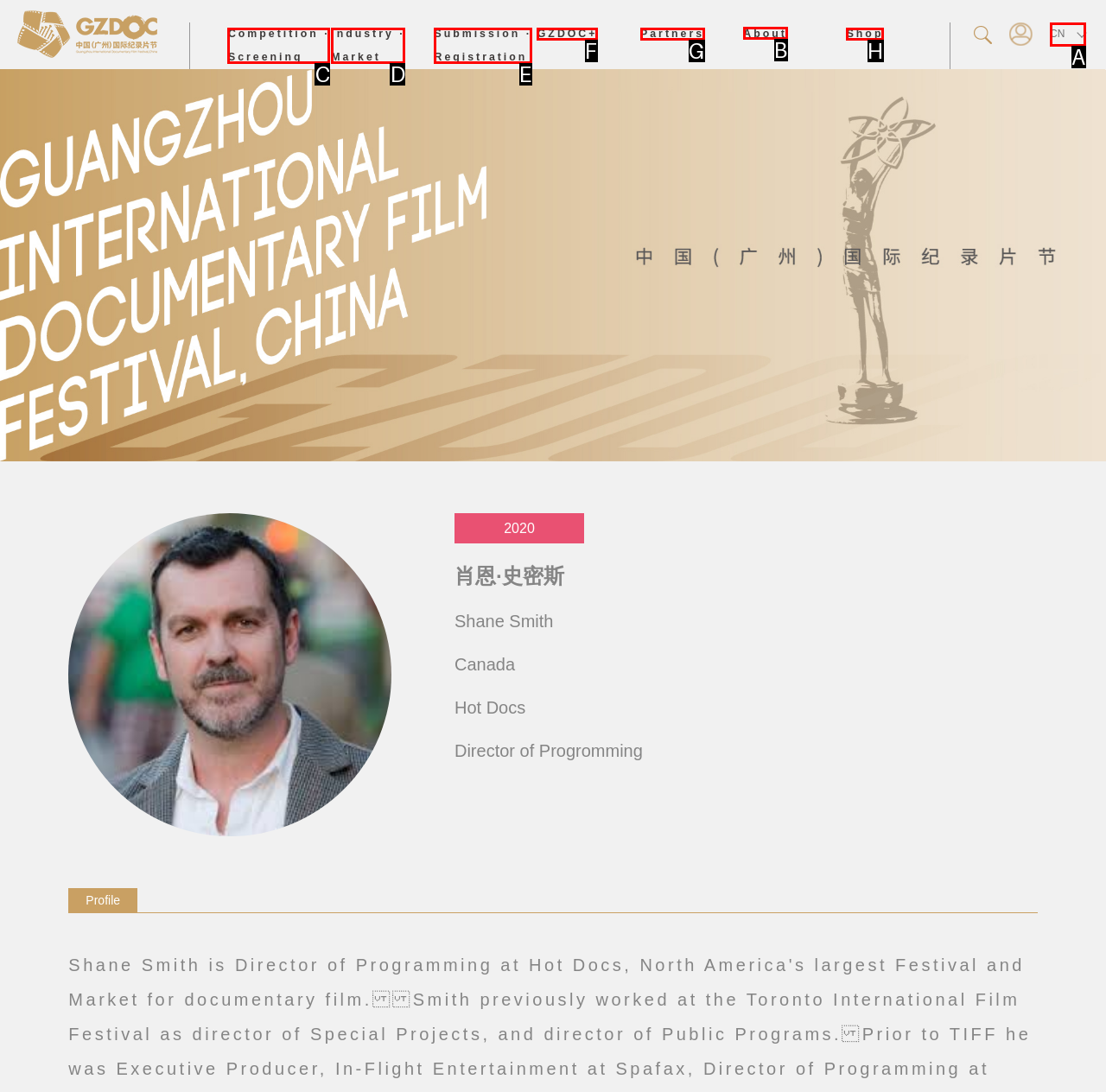For the given instruction: Click the About link, determine which boxed UI element should be clicked. Answer with the letter of the corresponding option directly.

B